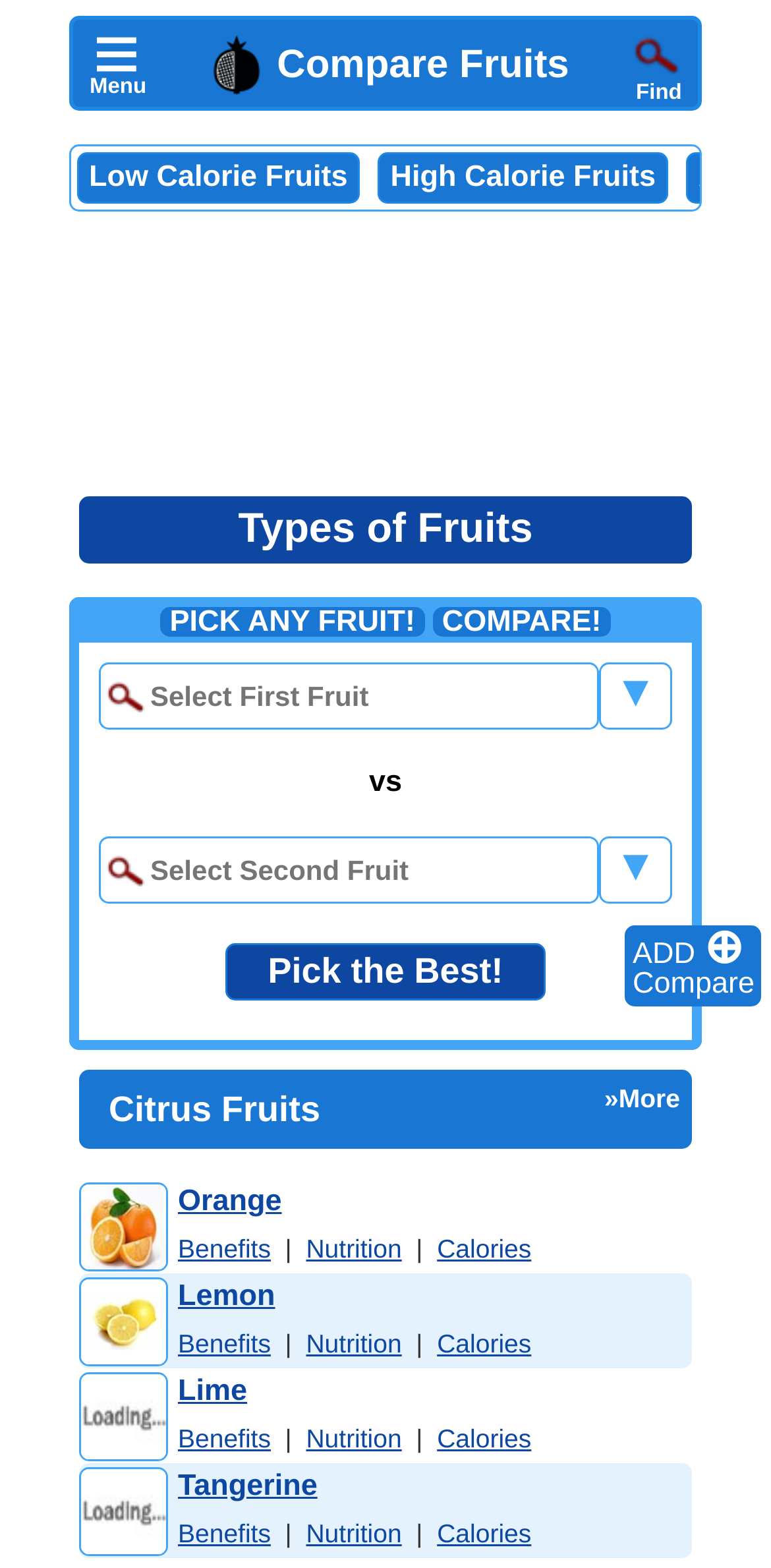Generate a detailed explanation of the webpage's features and information.

This webpage is about comparing fruits based on their calories, nutritional value, benefits, and more. At the top right corner, there is a close button ('×') and an 'ADD' button with a plus sign ('⊕') next to it. Below these buttons, there is a 'Compare' button. On the top left, there is a menu icon ('≡') and a link to 'Compare Fruits Image' with an image of fruits. Next to it, there is a search icon and a 'Find' button.

The main content of the webpage is divided into two sections. The first section has a heading 'Types of Fruits' and a call-to-action button 'PICK ANY FRUIT!' followed by a 'COMPARE!' button. Below these buttons, there are two dropdown menus to select the first and second fruits to compare. The fruits are listed in a table with their names, benefits, nutrition, and calories.

The table has four rows, each representing a different type of citrus fruit: Orange, Lemon, Lime, and Tangerine. Each row has an image of the fruit, its name, and links to its benefits, nutrition, and calories. The fruits are listed in a grid layout, making it easy to compare their characteristics.

On the top right, there are two links to 'Low Calorie Fruits' and 'High Calorie Fruits'. Below the main content, there is an advertisement iframe. At the bottom, there is a button 'Pick the Best!' and a heading 'Citrus Fruits »More' with a table listing the citrus fruits.